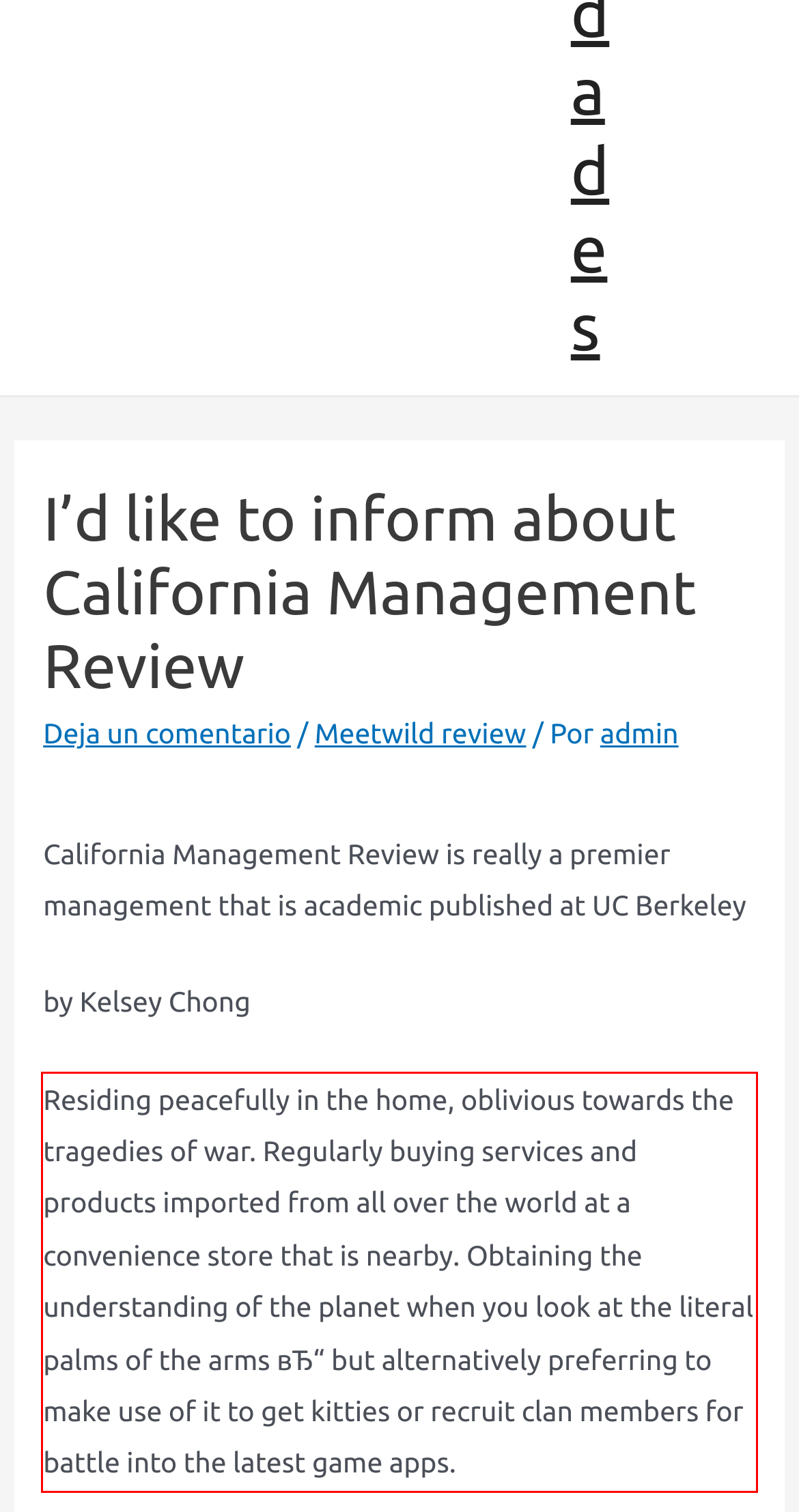The screenshot you have been given contains a UI element surrounded by a red rectangle. Use OCR to read and extract the text inside this red rectangle.

Residing peacefully in the home, oblivious towards the tragedies of war. Regularly buying services and products imported from all over the world at a convenience store that is nearby. Obtaining the understanding of the planet when you look at the literal palms of the arms вЂ“ but alternatively preferring to make use of it to get kitties or recruit clan members for battle into the latest game apps.